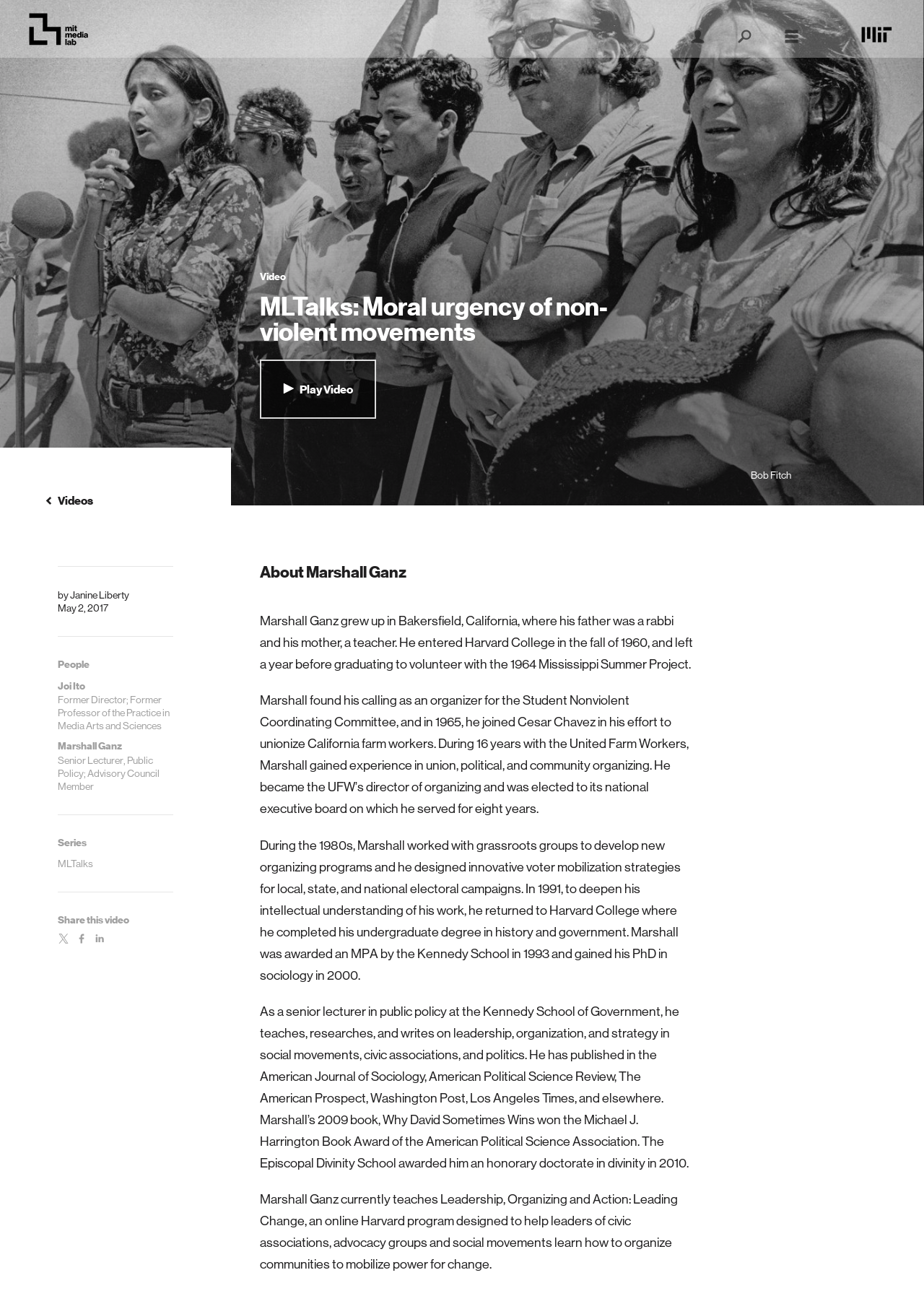Give the bounding box coordinates for this UI element: "Nav Nav". The coordinates should be four float numbers between 0 and 1, arranged as [left, top, right, bottom].

[0.847, 0.021, 0.867, 0.034]